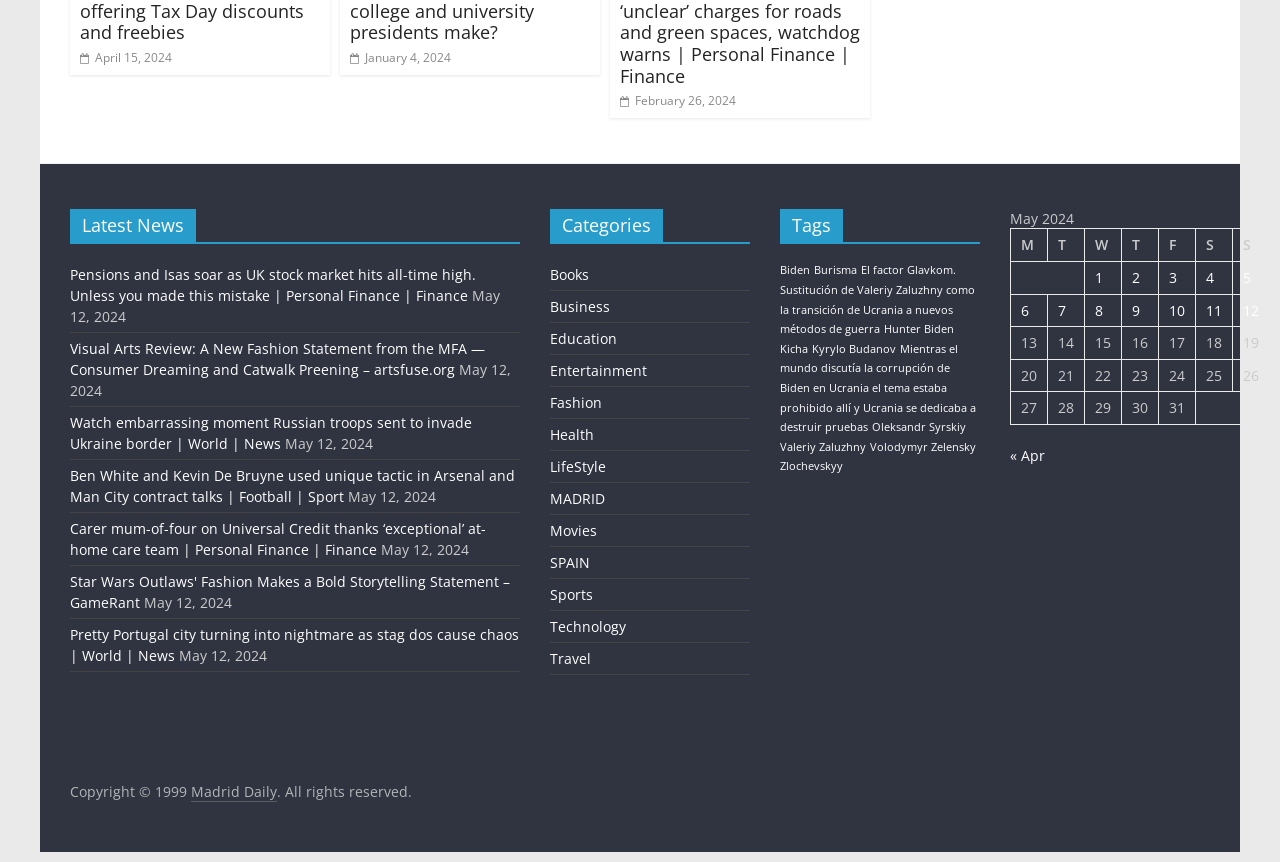Using the provided element description "Madrid Daily", determine the bounding box coordinates of the UI element.

[0.149, 0.908, 0.216, 0.931]